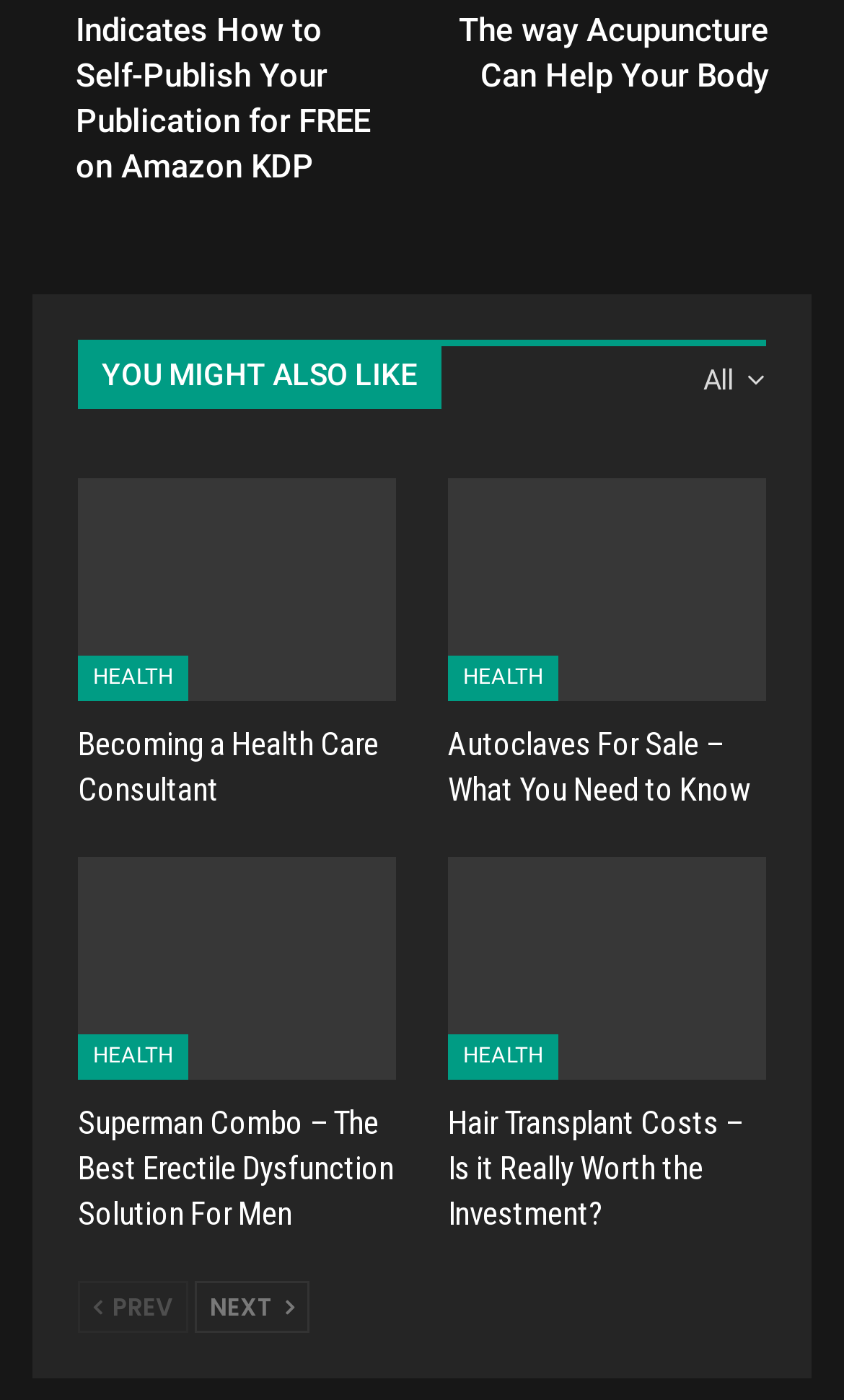Extract the bounding box coordinates for the UI element described by the text: "Health". The coordinates should be in the form of [left, top, right, bottom] with values between 0 and 1.

[0.531, 0.794, 0.662, 0.826]